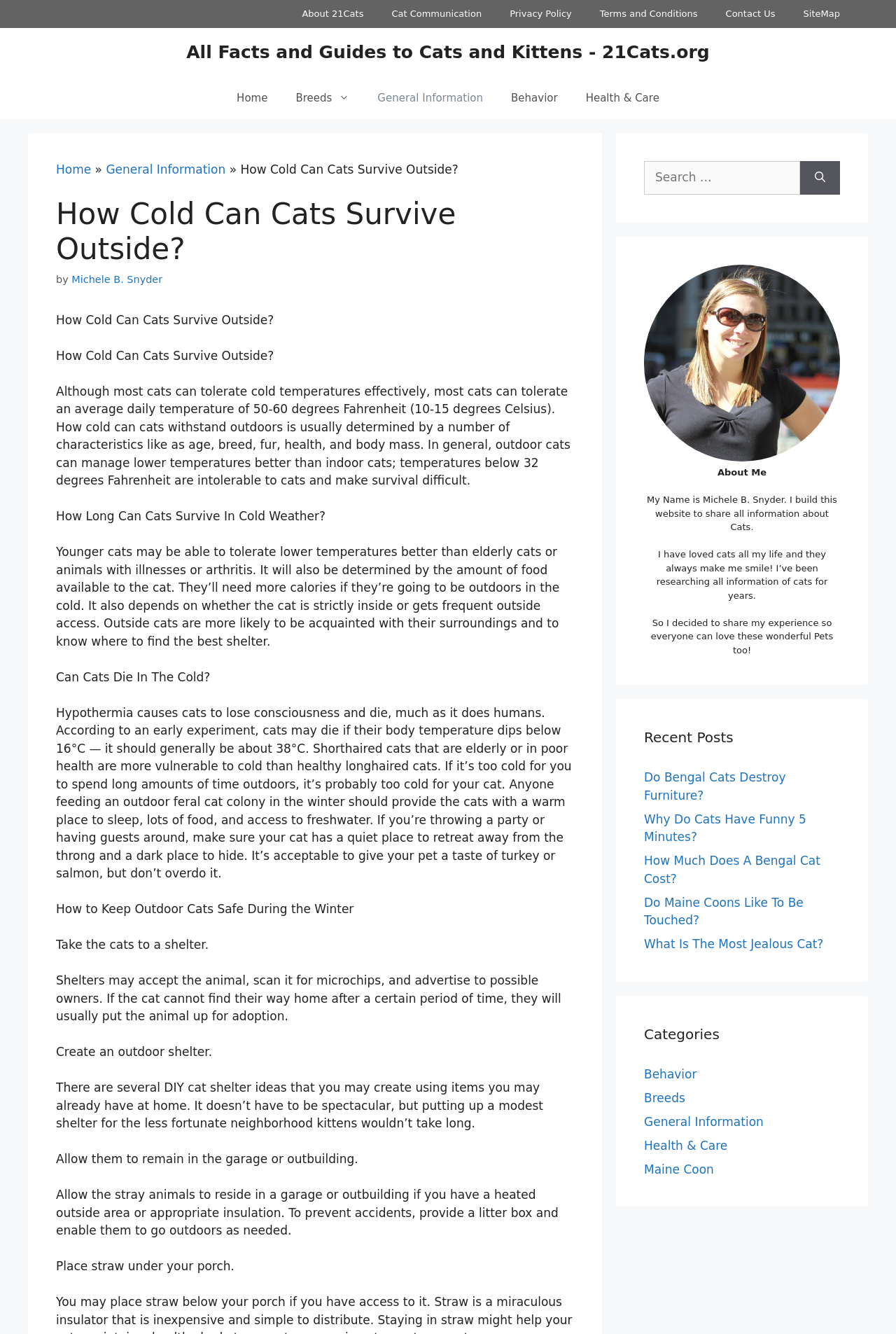Locate the bounding box coordinates of the element you need to click to accomplish the task described by this instruction: "Read the 'How Cold Can Cats Survive Outside?' article".

[0.062, 0.148, 0.641, 0.2]